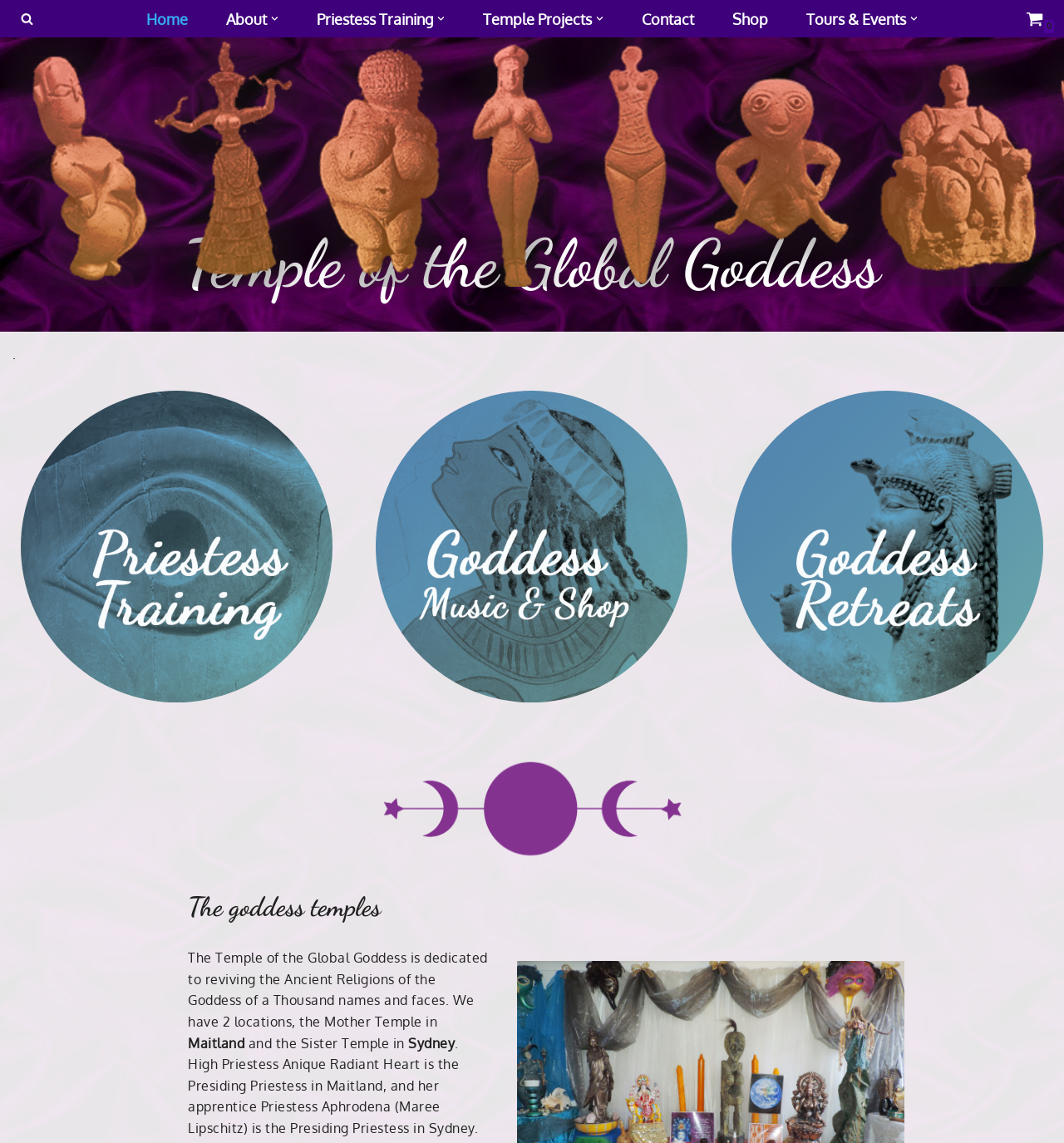How many figures are there on the webpage?
Using the image, answer in one word or phrase.

3